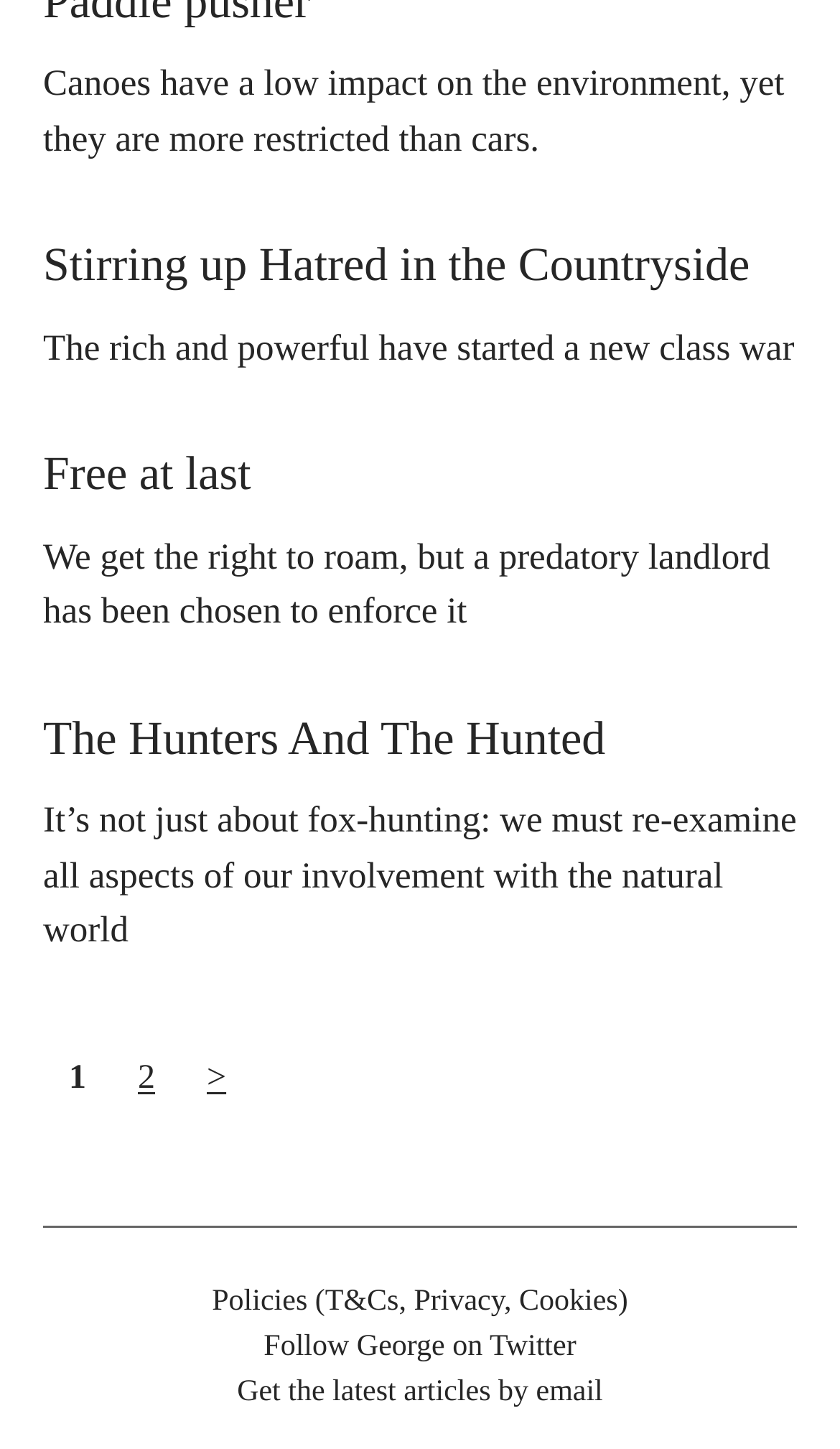Use a single word or phrase to answer the question:
How many links are in the footer section?

3